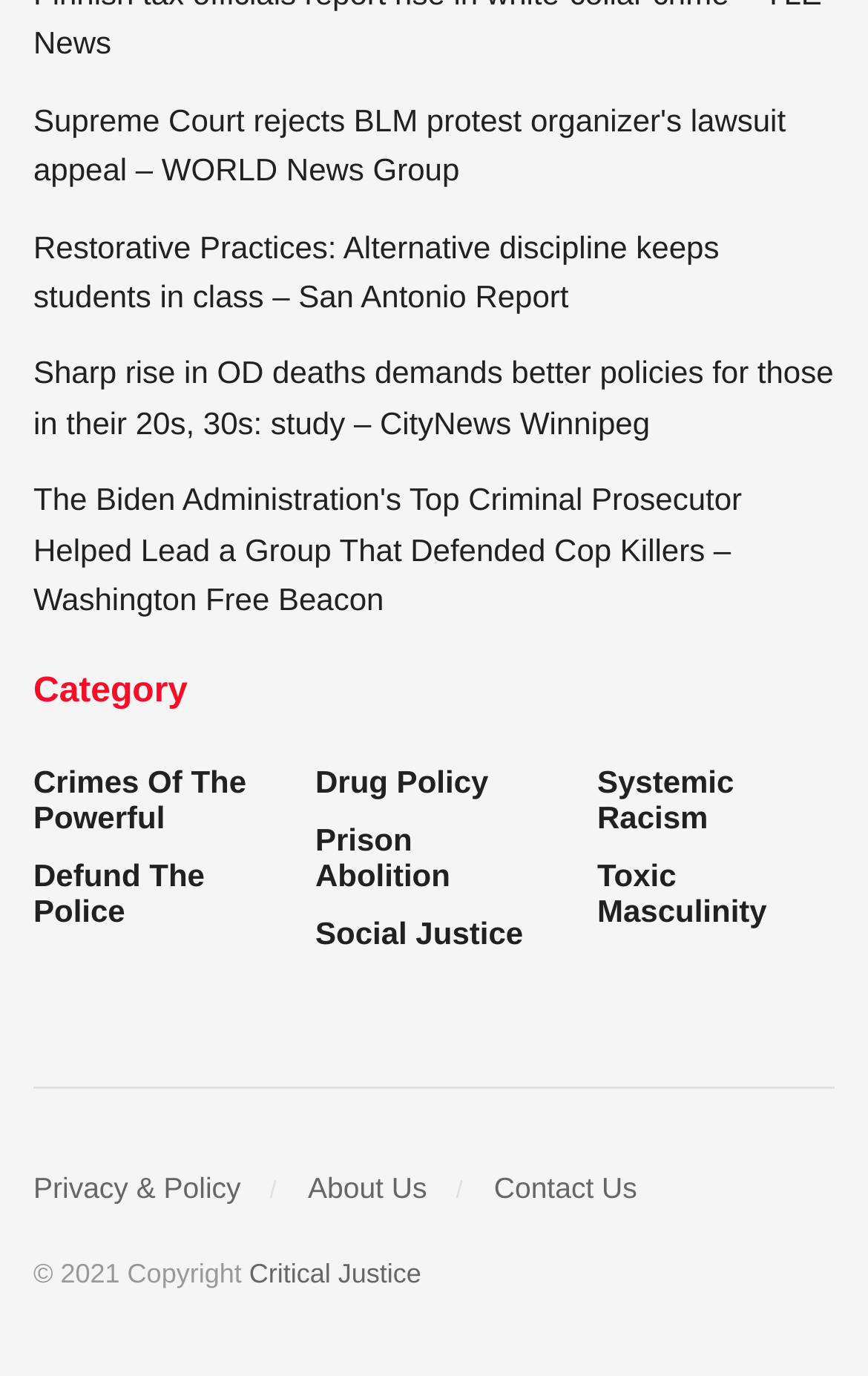Pinpoint the bounding box coordinates of the element that must be clicked to accomplish the following instruction: "Toggle navigation". The coordinates should be in the format of four float numbers between 0 and 1, i.e., [left, top, right, bottom].

None